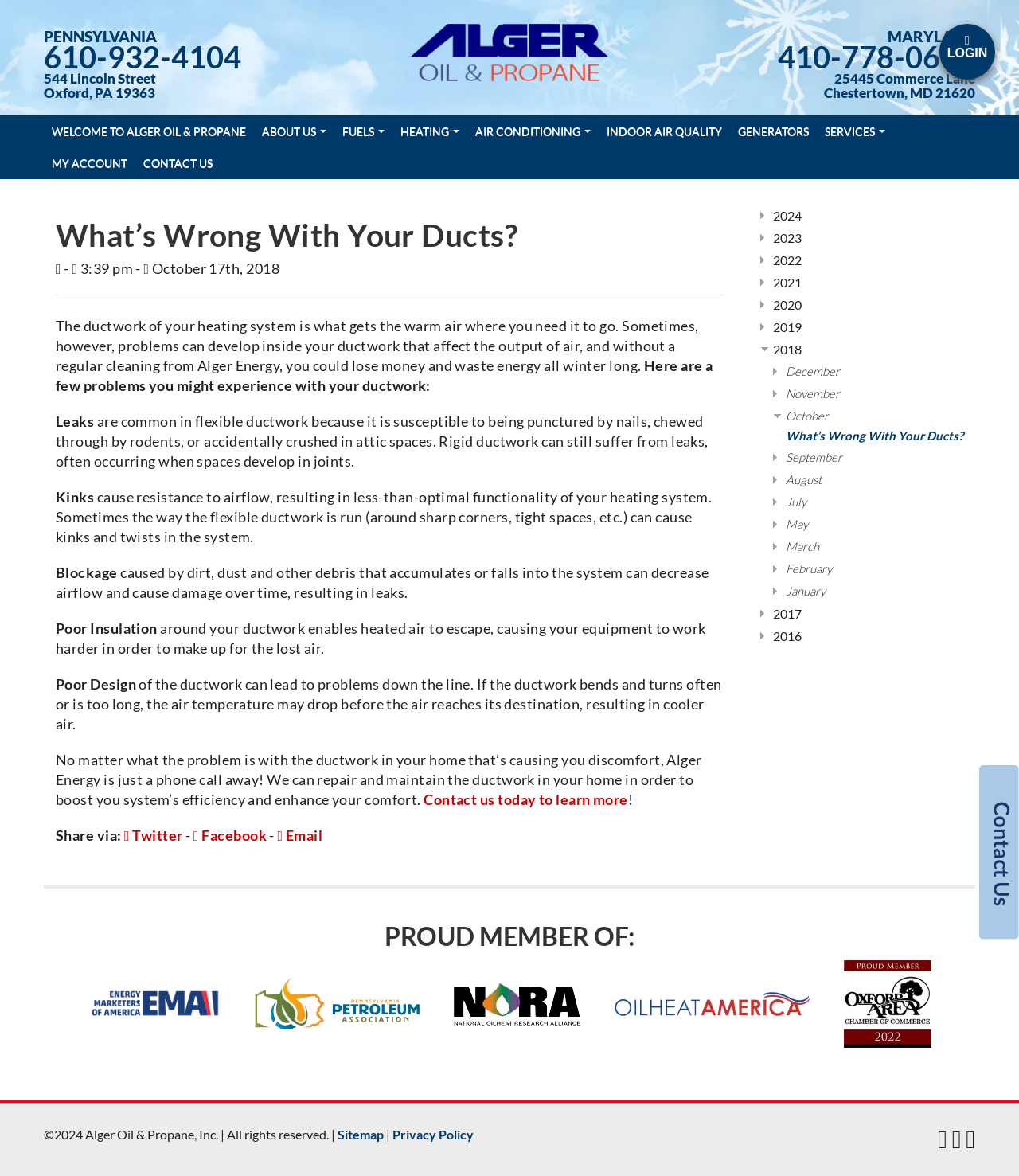What is the purpose of regular cleaning of ductwork?
Answer the question with a single word or phrase derived from the image.

To boost system's efficiency and enhance comfort